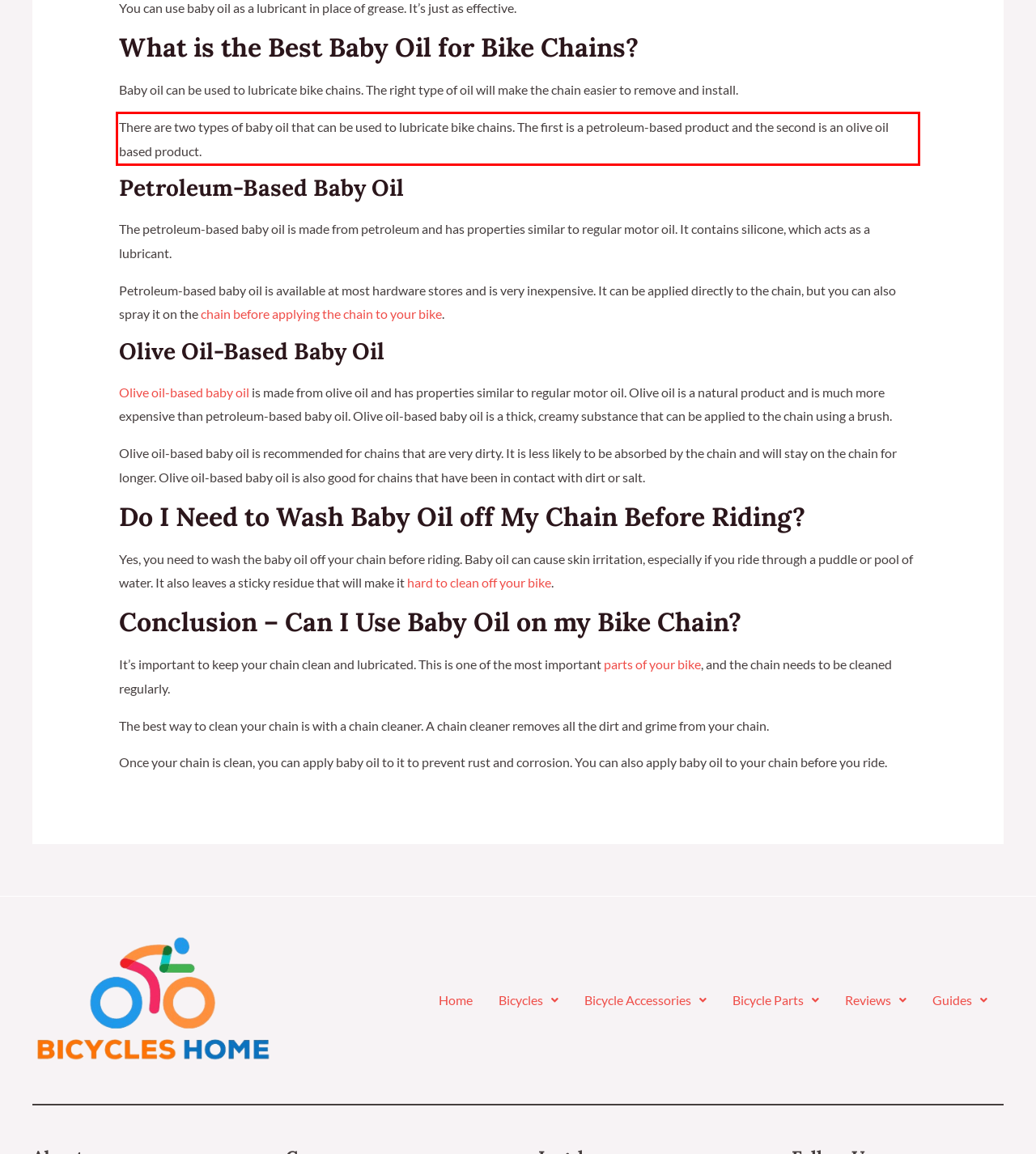Please look at the webpage screenshot and extract the text enclosed by the red bounding box.

There are two types of baby oil that can be used to lubricate bike chains. The first is a petroleum-based product and the second is an olive oil based product.